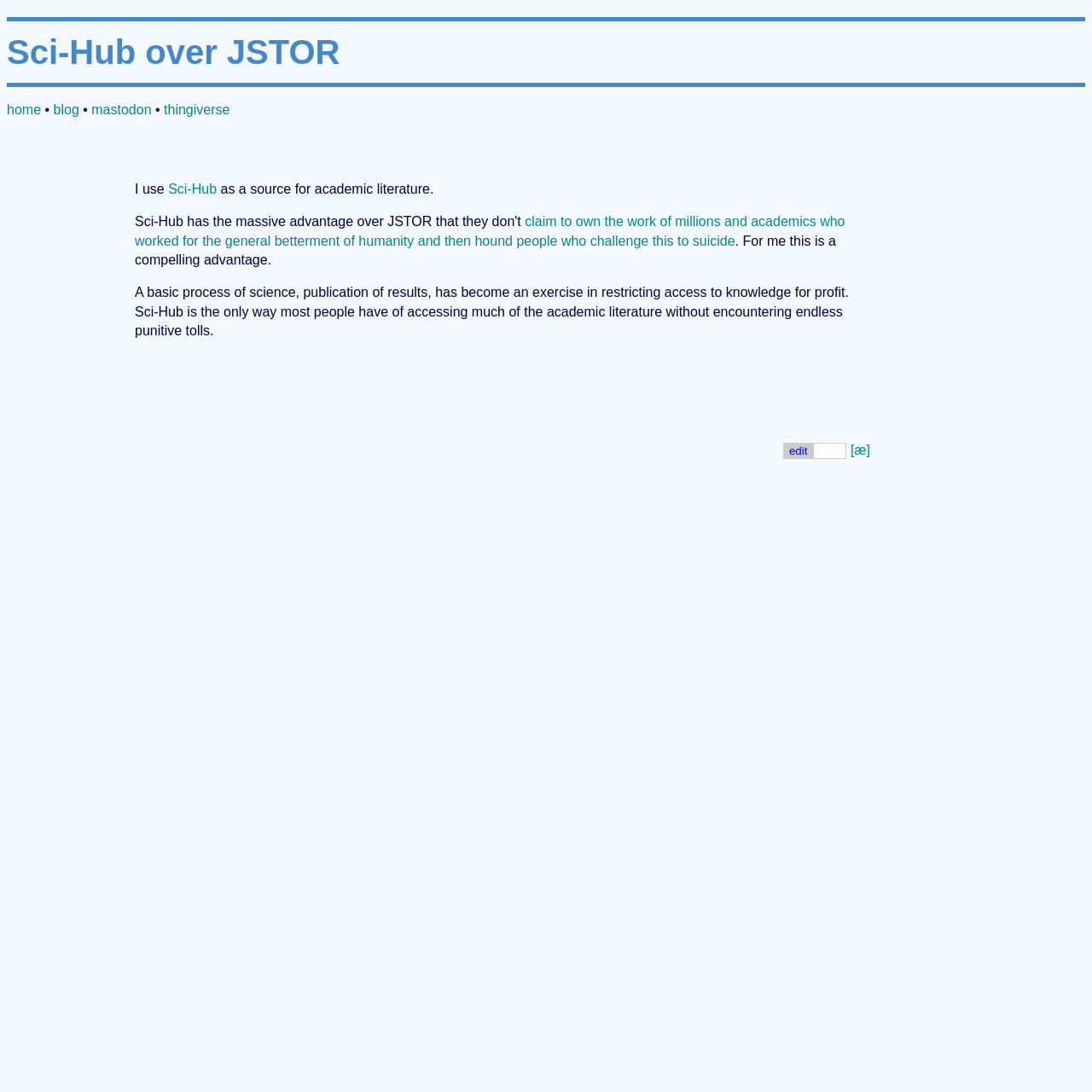Find the bounding box coordinates of the element to click in order to complete this instruction: "visit soundscapes". The bounding box coordinates must be four float numbers between 0 and 1, denoted as [left, top, right, bottom].

None